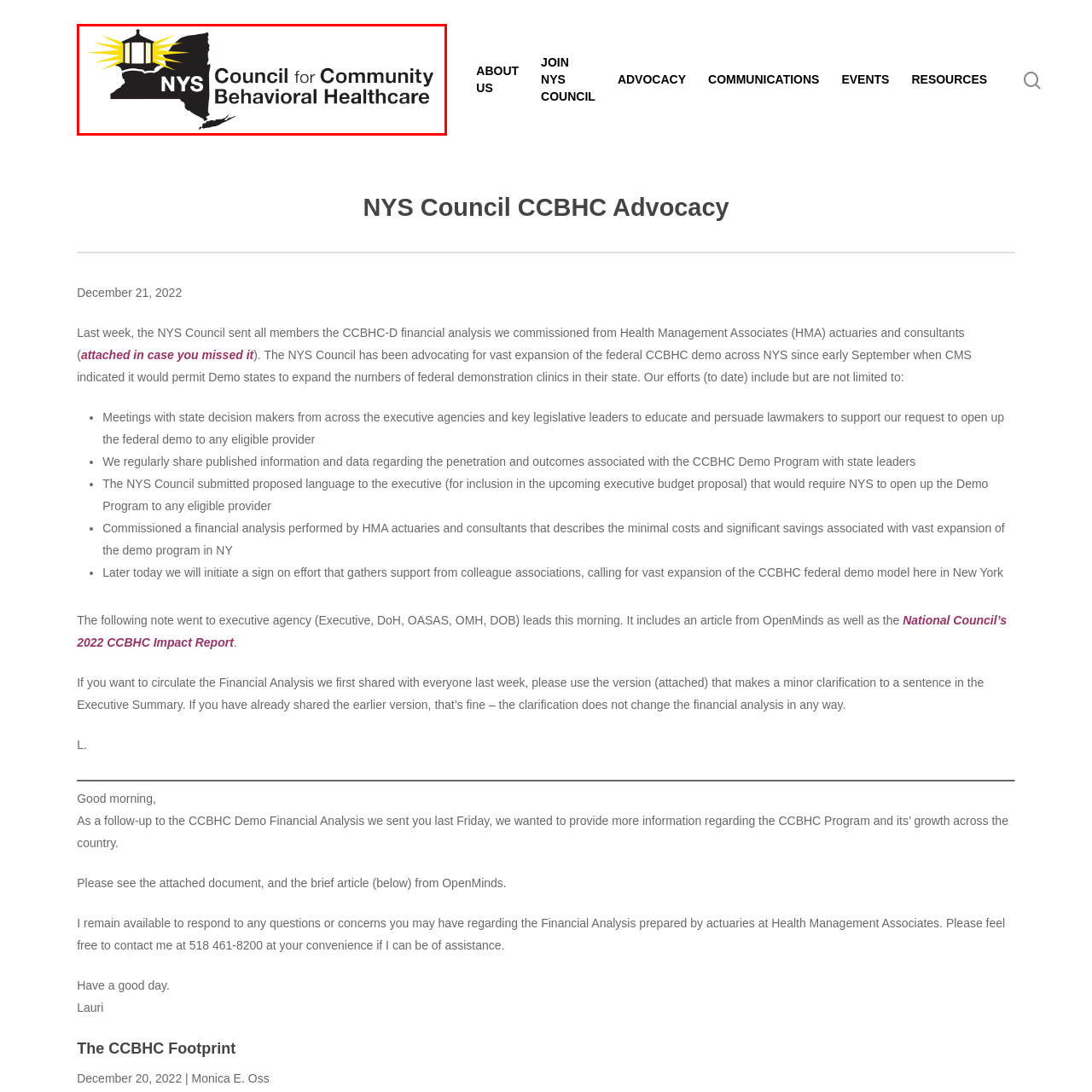Direct your attention to the image within the red boundary and answer the question with a single word or phrase:
What color are the lighthouse rays?

Yellow